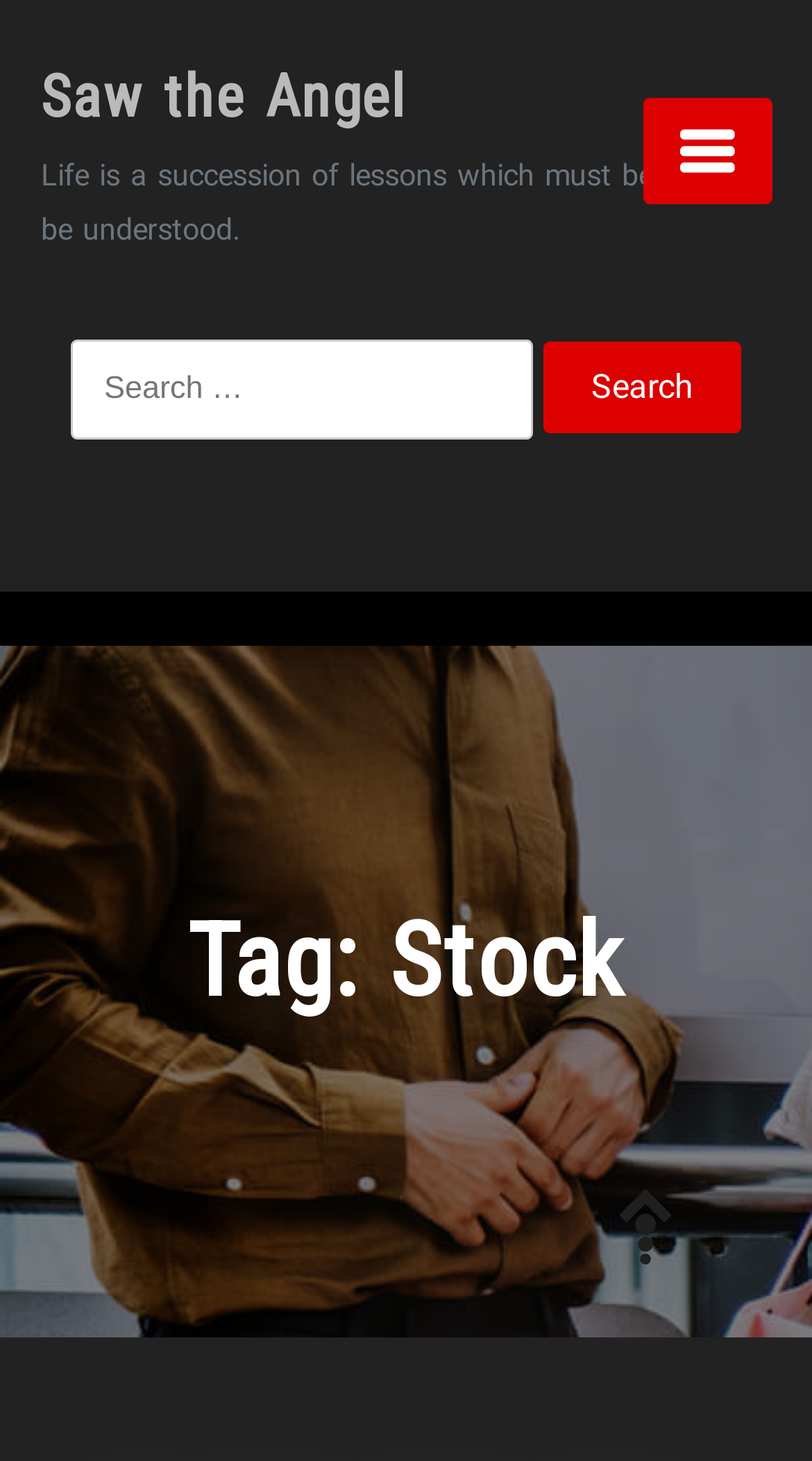Based on the visual content of the image, answer the question thoroughly: What is the tag associated with the webpage?

I found the tag by looking at the heading element with the text 'Tag: Stock' at coordinates [0.05, 0.617, 0.95, 0.742].